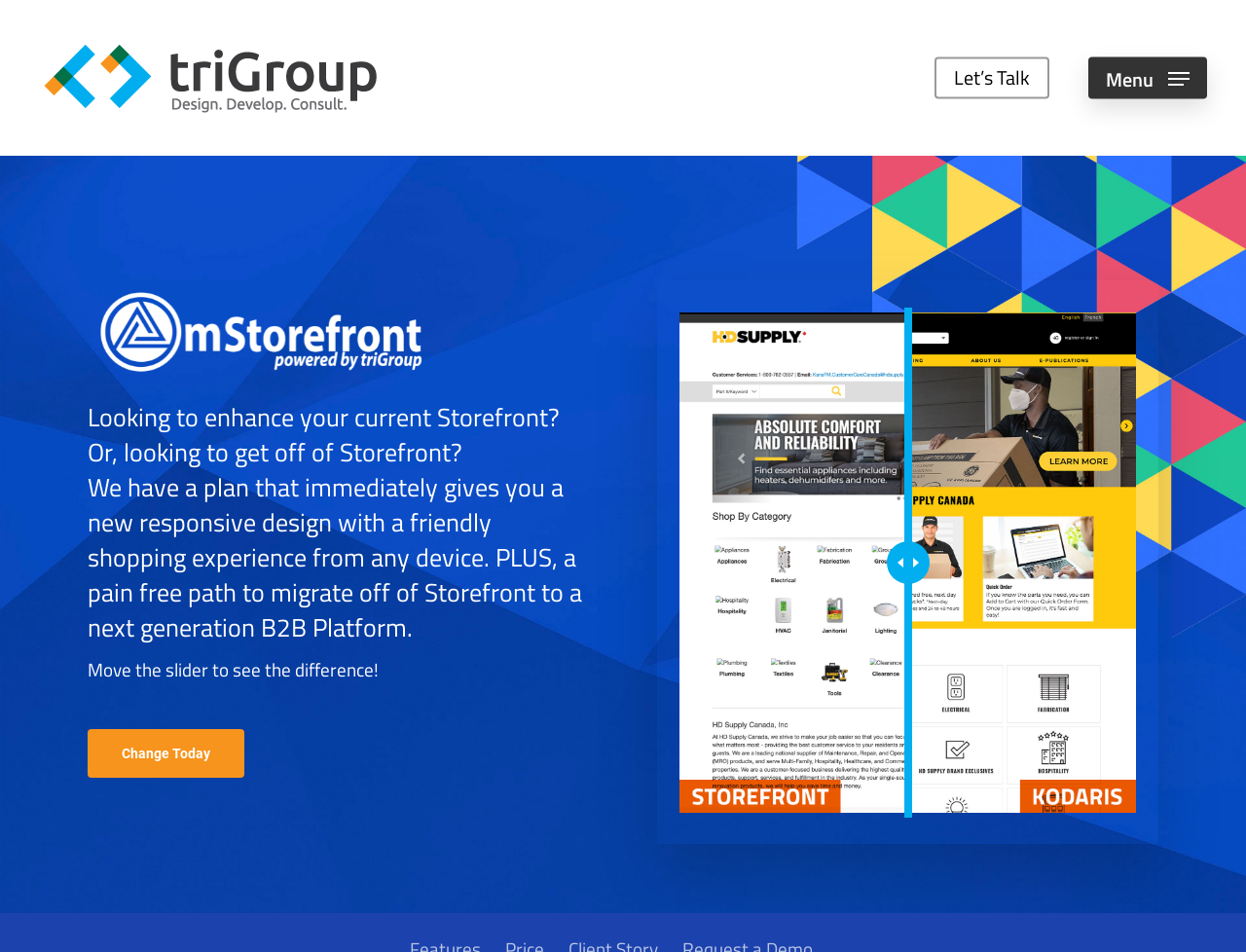What is the benefit of the plan?
Carefully examine the image and provide a detailed answer to the question.

The benefit of the plan is that it immediately gives a new responsive design with a friendly shopping experience from any device, plus a pain-free path to migrate off of Storefront to a next-generation B2B Platform, as mentioned in the heading element.